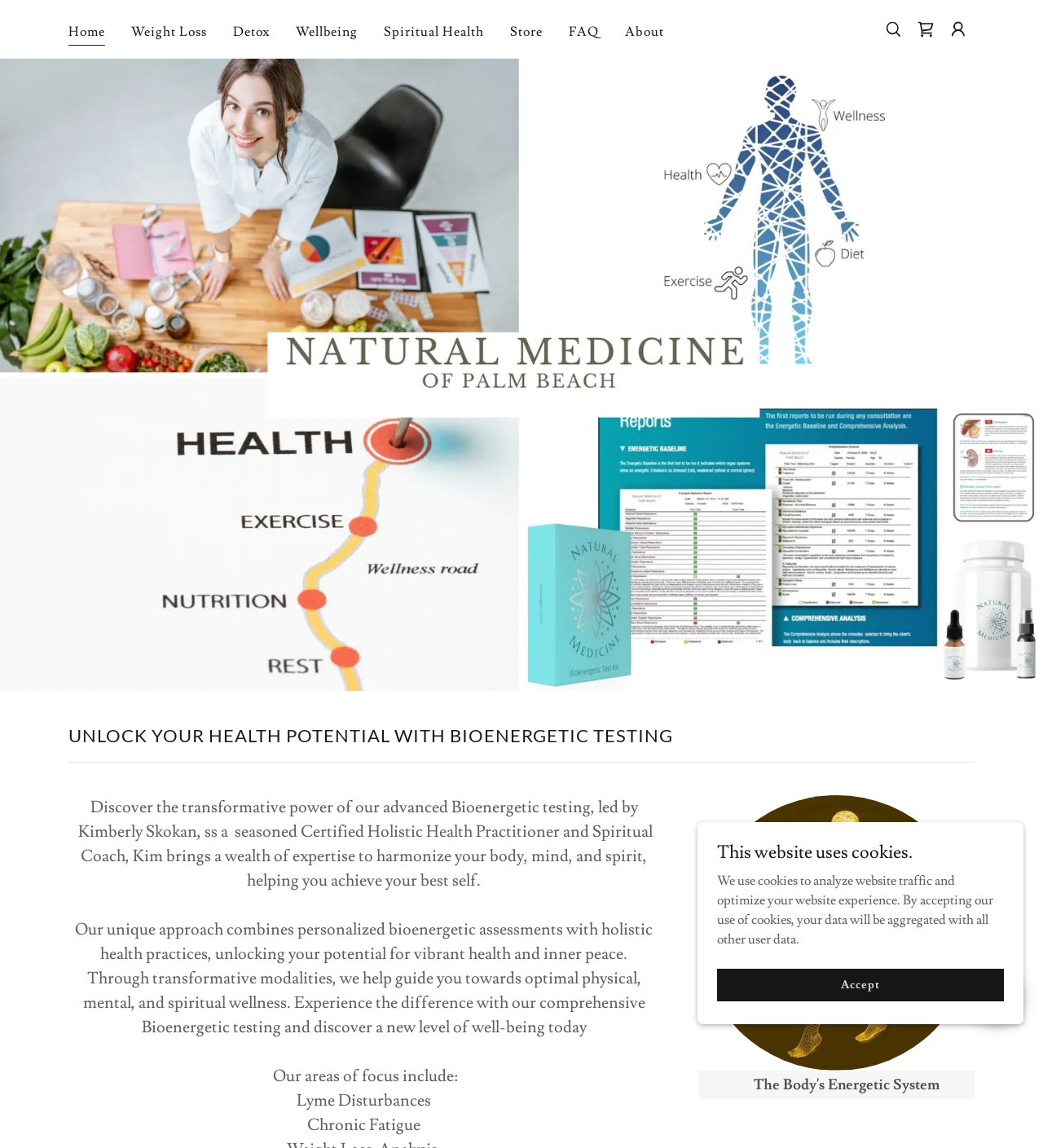Can you show the bounding box coordinates of the region to click on to complete the task described in the instruction: "Open the Shopping Cart"?

[0.872, 0.011, 0.903, 0.04]